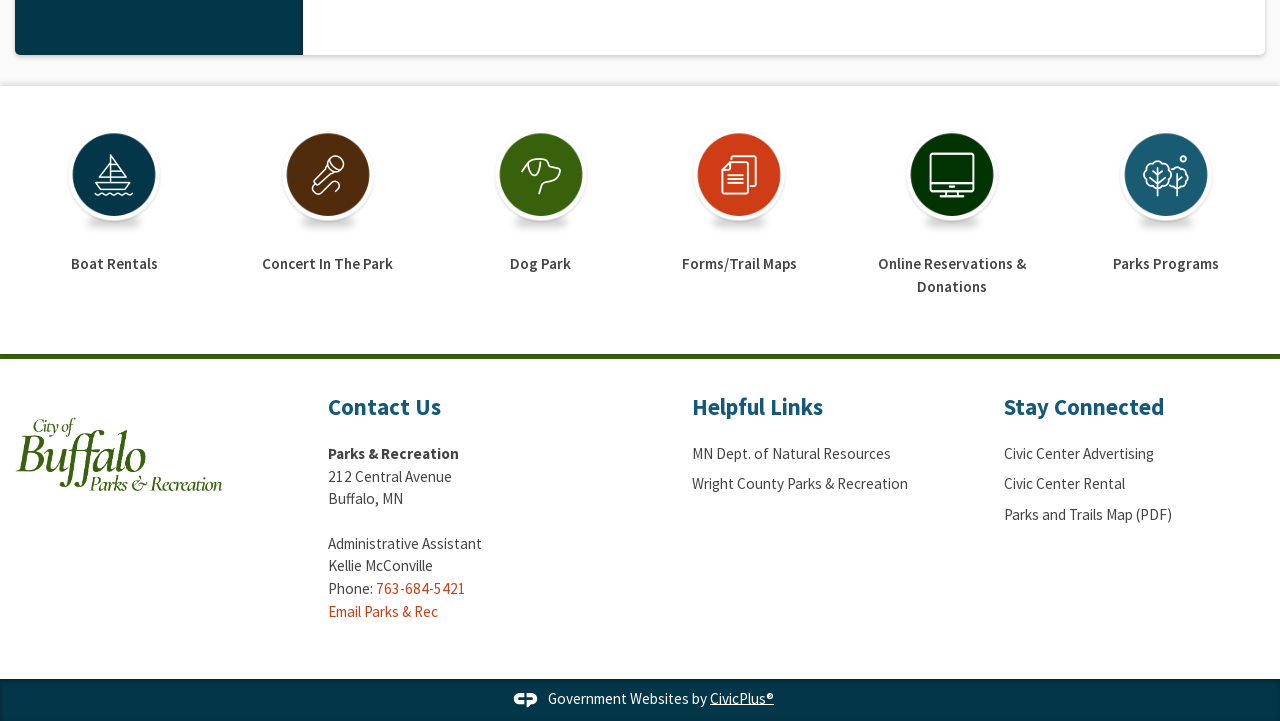Find and provide the bounding box coordinates for the UI element described here: "Parks Programs". The coordinates should be given as four float numbers between 0 and 1: [left, top, right, bottom].

[0.833, 0.161, 0.988, 0.438]